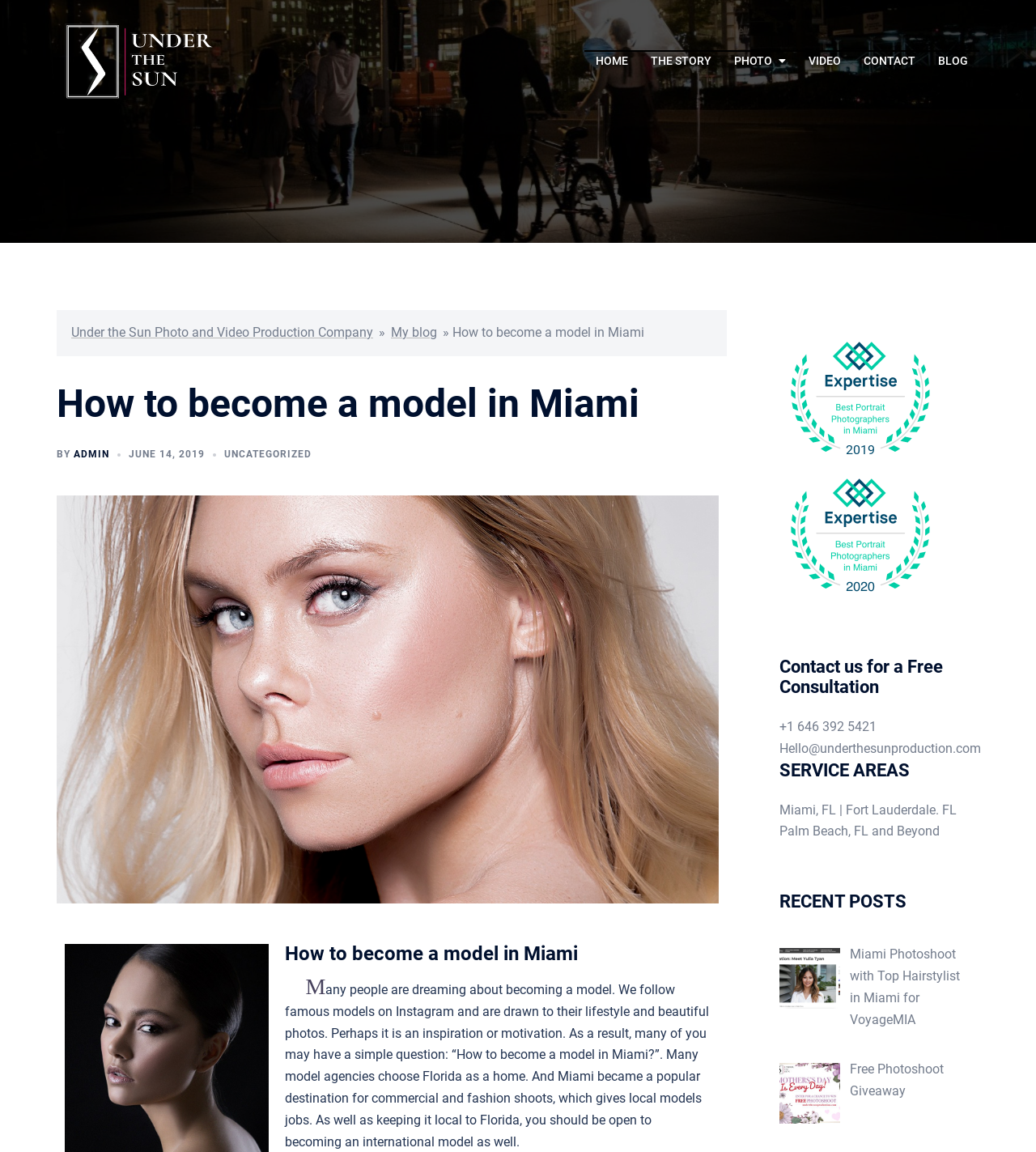What is the service area of the production company?
Please answer the question with a single word or phrase, referencing the image.

Miami, FL and surrounding areas